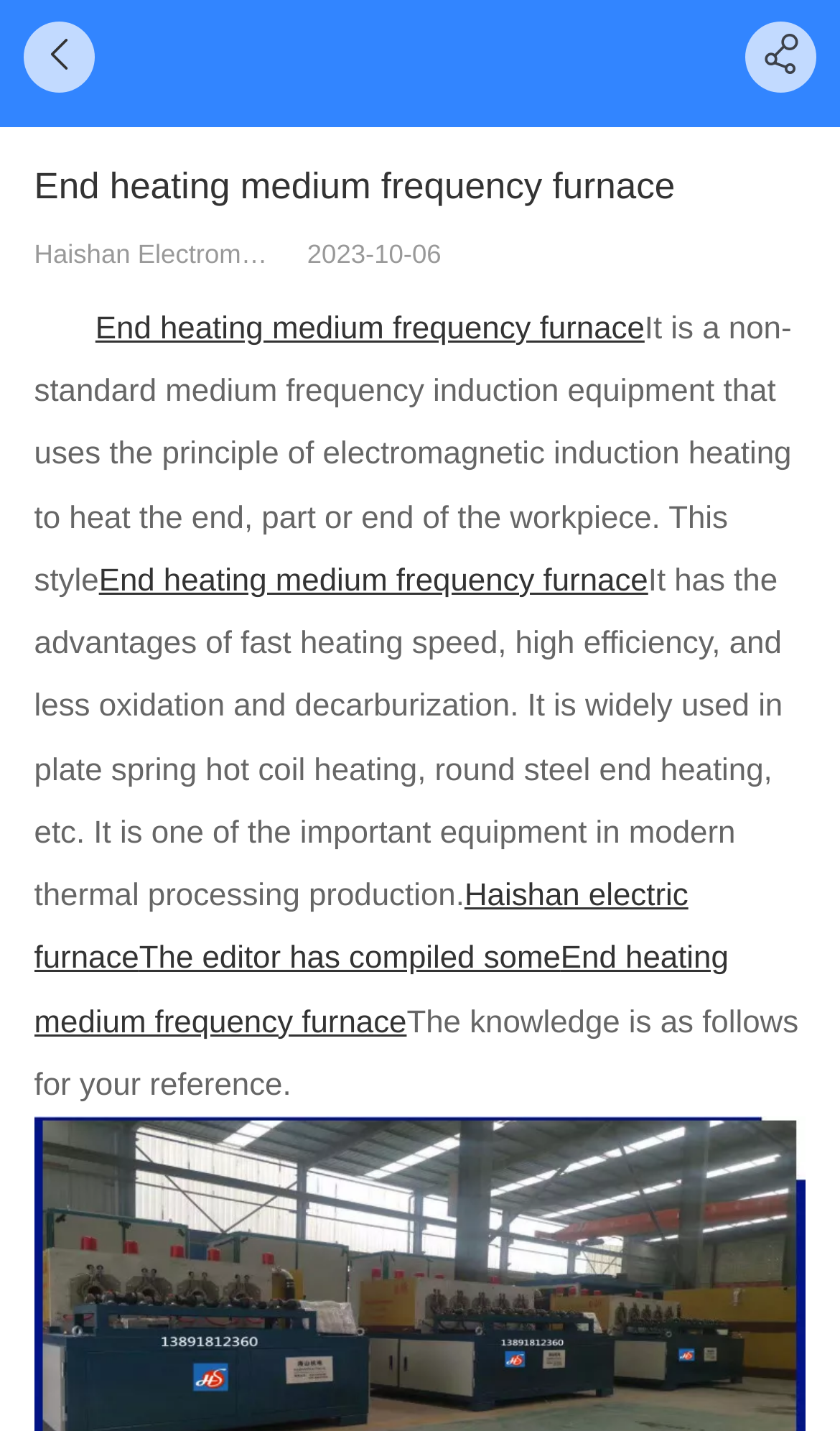Given the following UI element description: "Haishan electric furnace", find the bounding box coordinates in the webpage screenshot.

[0.041, 0.615, 0.819, 0.683]